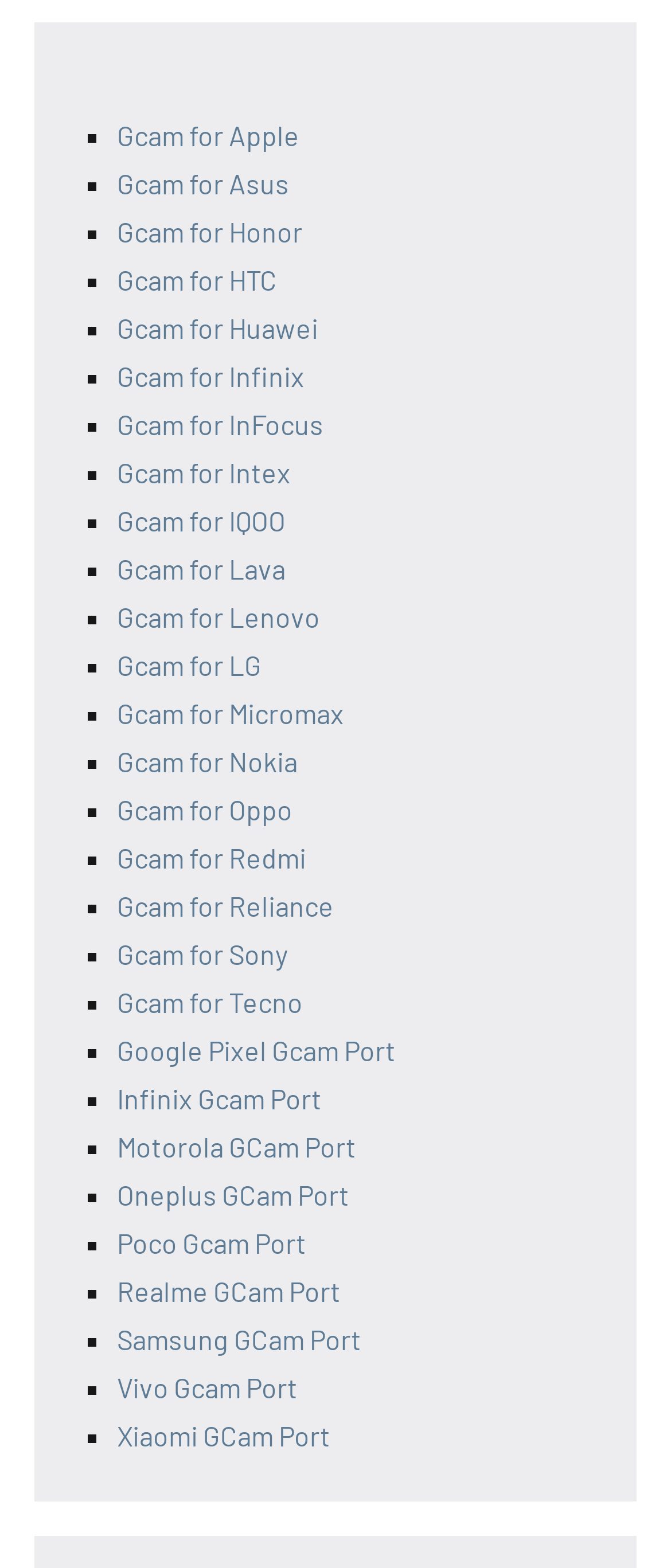Please locate the bounding box coordinates of the region I need to click to follow this instruction: "Explore Google Pixel Gcam Port".

[0.174, 0.66, 0.59, 0.68]